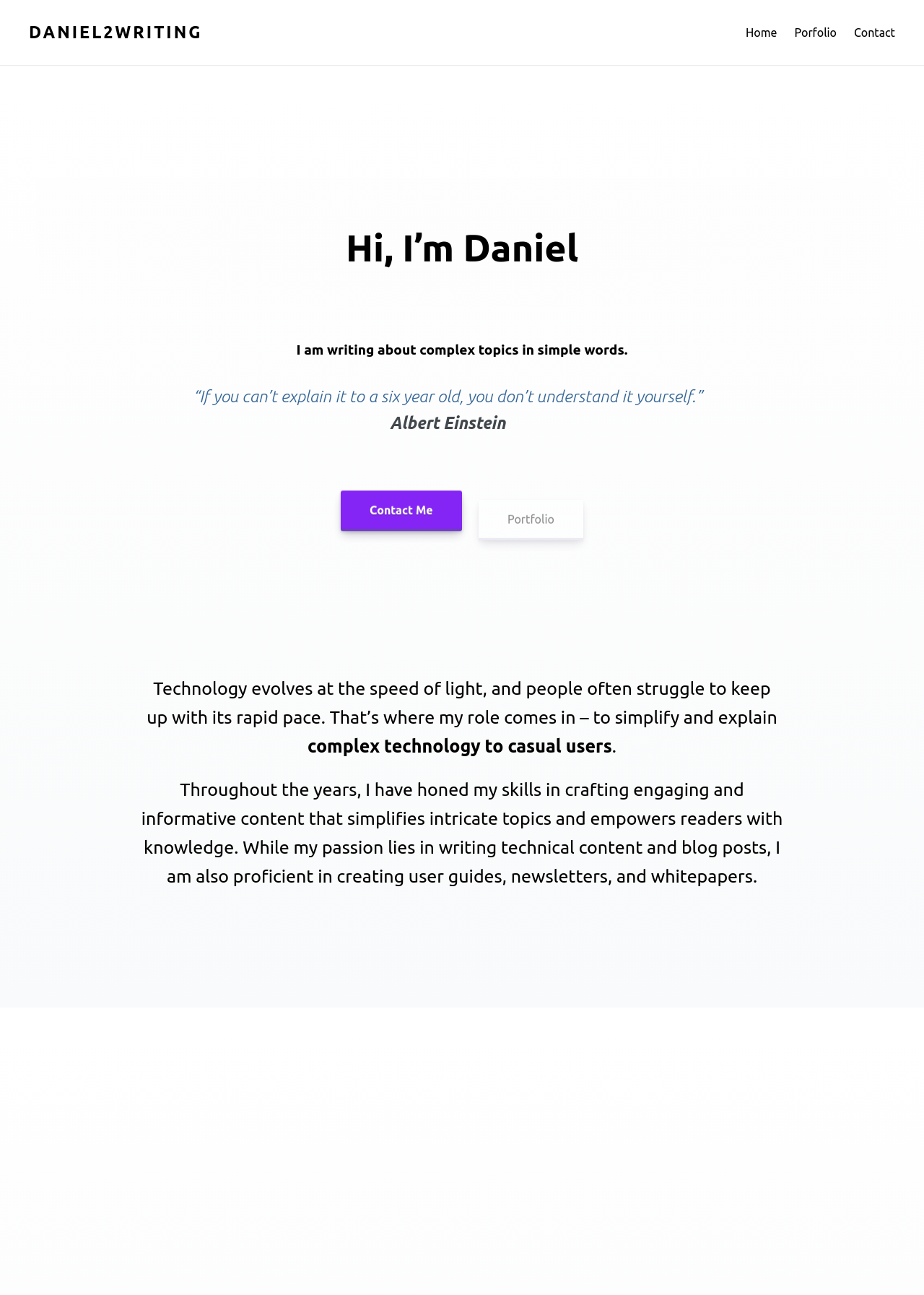Provide a single word or phrase answer to the question: 
What type of content does the author create?

Technical content and blog posts